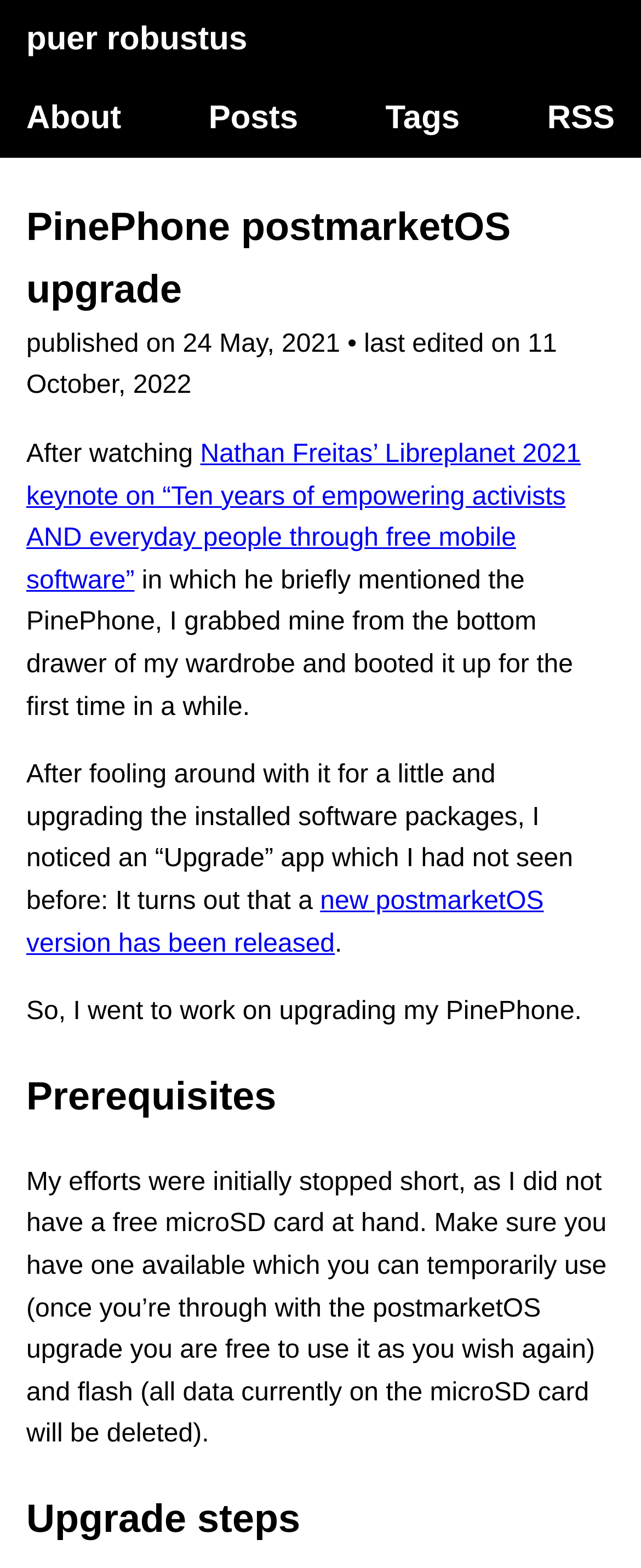Please identify the bounding box coordinates of the clickable area that will fulfill the following instruction: "subscribe to RSS". The coordinates should be in the format of four float numbers between 0 and 1, i.e., [left, top, right, bottom].

[0.812, 0.05, 1.0, 0.101]